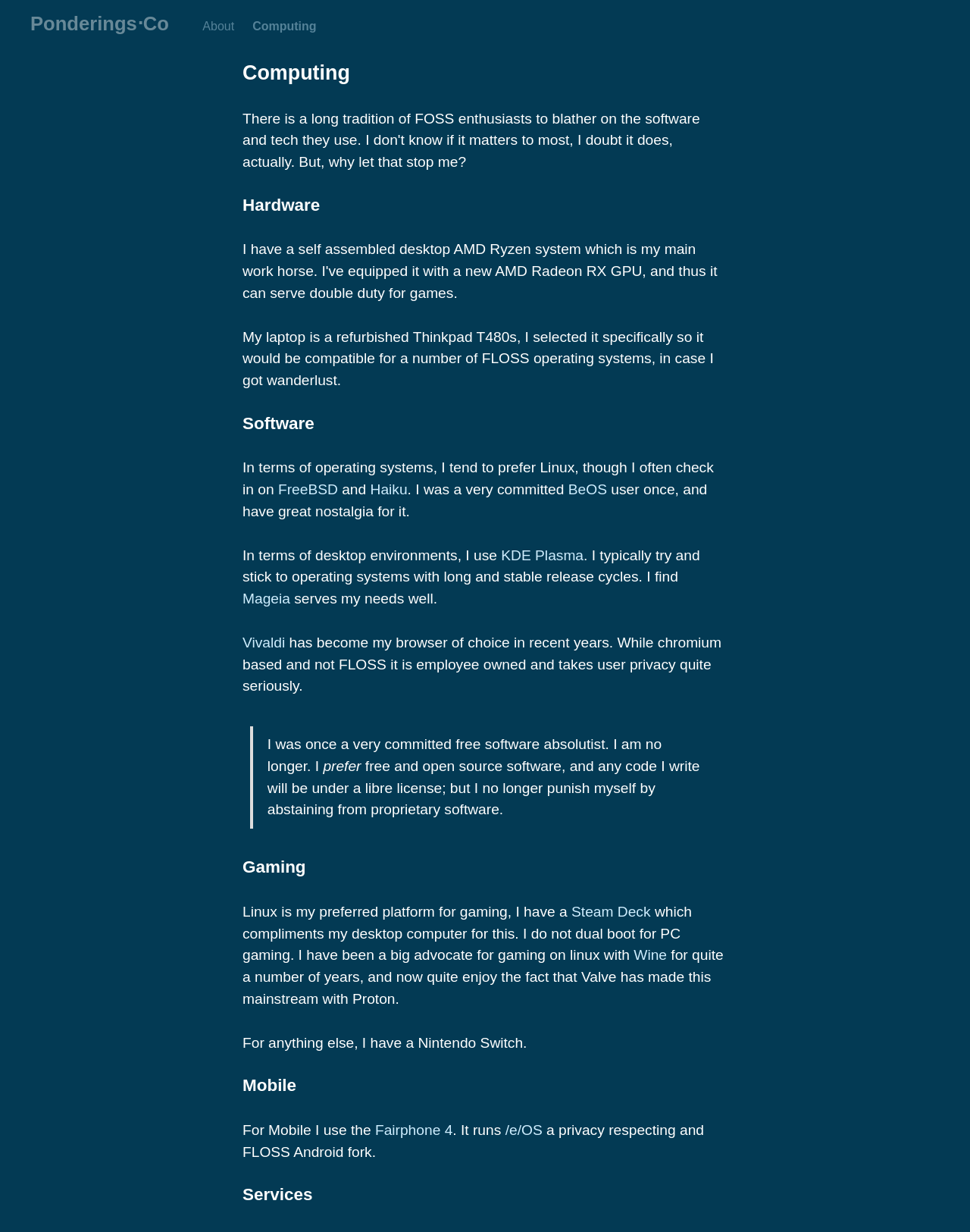Determine the bounding box coordinates of the clickable region to follow the instruction: "Learn more about 'FreeBSD'".

[0.287, 0.391, 0.348, 0.404]